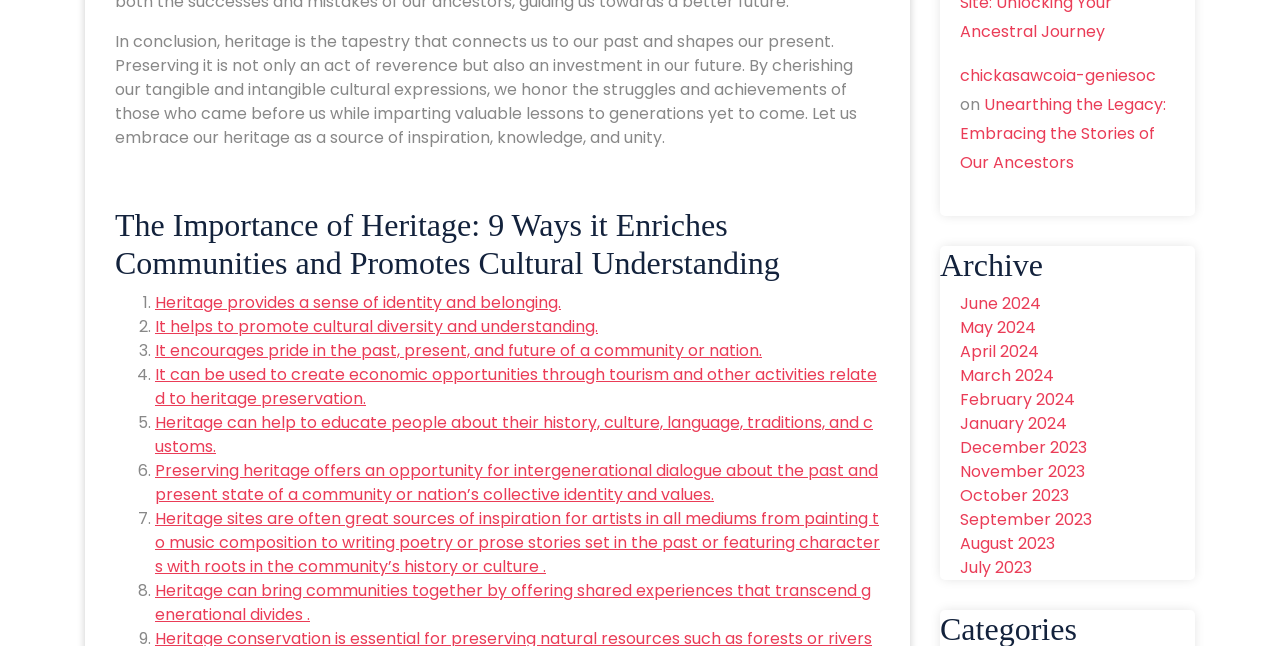What is the importance of heritage?
Please provide a comprehensive answer to the question based on the webpage screenshot.

The webpage lists 9 ways heritage enriches communities and promotes cultural understanding, including providing a sense of identity and belonging, promoting cultural diversity and understanding, and encouraging pride in the past, present, and future of a community or nation.